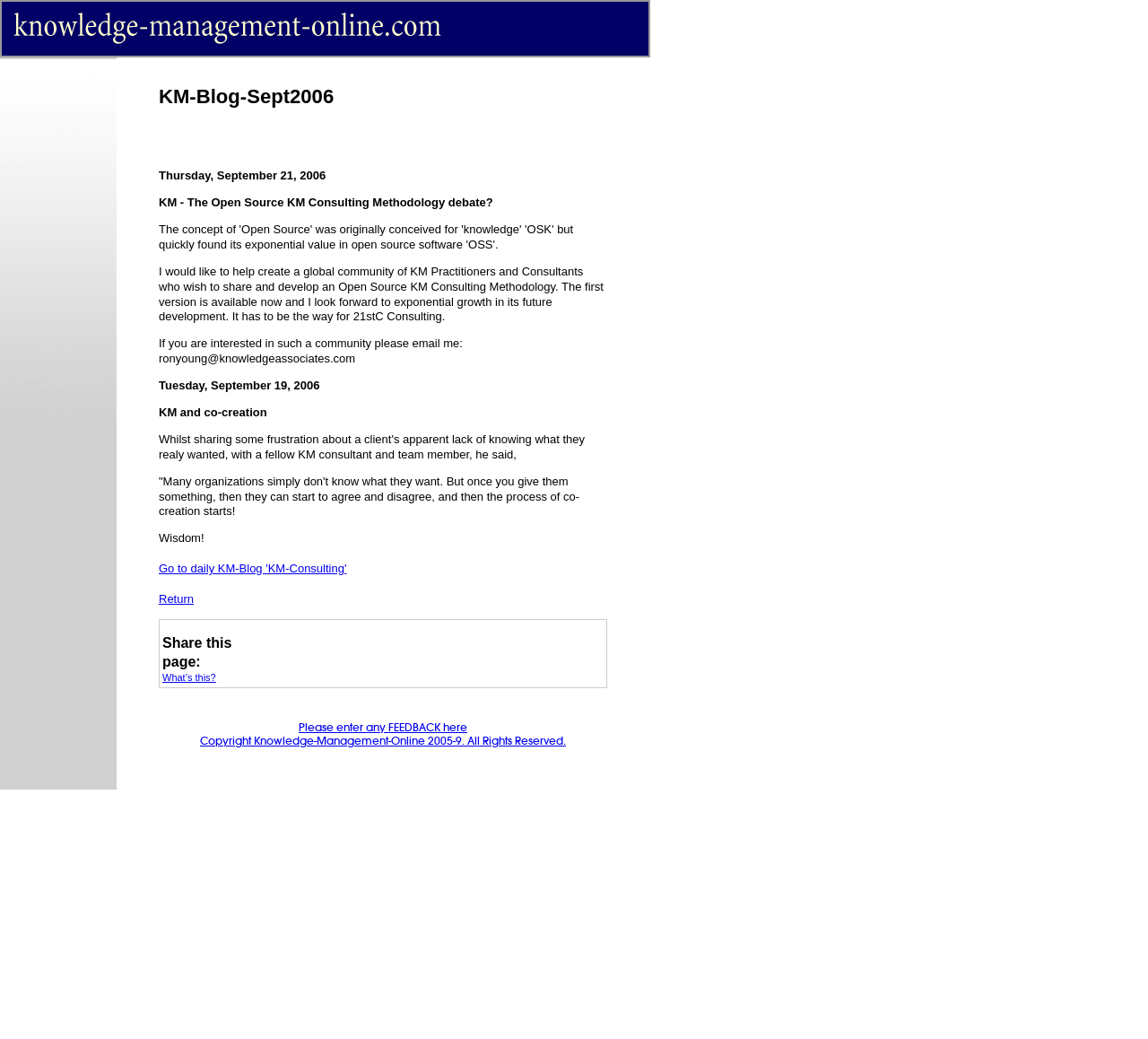Create a detailed narrative of the webpage’s visual and textual elements.

This webpage is a blog post titled "KM-Blog-Sept2006" and is focused on knowledge management consulting. The page is divided into two main sections. The top section takes up about 75% of the page and contains a table with two rows. The first row is empty, and the second row has two cells. The left cell is narrow and empty, while the right cell takes up most of the width and contains the main content of the page.

The main content is a blog post with a heading "KM-Blog-Sept2006" at the top. The post is divided into two sections, one dated Thursday, September 21, 2006, and the other dated Tuesday, September 19, 2006. The first section discusses the concept of open source knowledge management consulting methodology, and the author's desire to create a global community of practitioners and consultants to share and develop this methodology. The second section talks about the importance of co-creation in knowledge management, citing a conversation with a fellow consultant.

Below the blog post, there are several links, including "Go to daily KM-Blog 'KM-Consulting'", "Return", and "Share this page: What’s this?". There is also a section for feedback, with a link to enter feedback and a copyright notice at the bottom.

The bottom section of the page is a narrow strip that takes up about 25% of the page height and is empty.